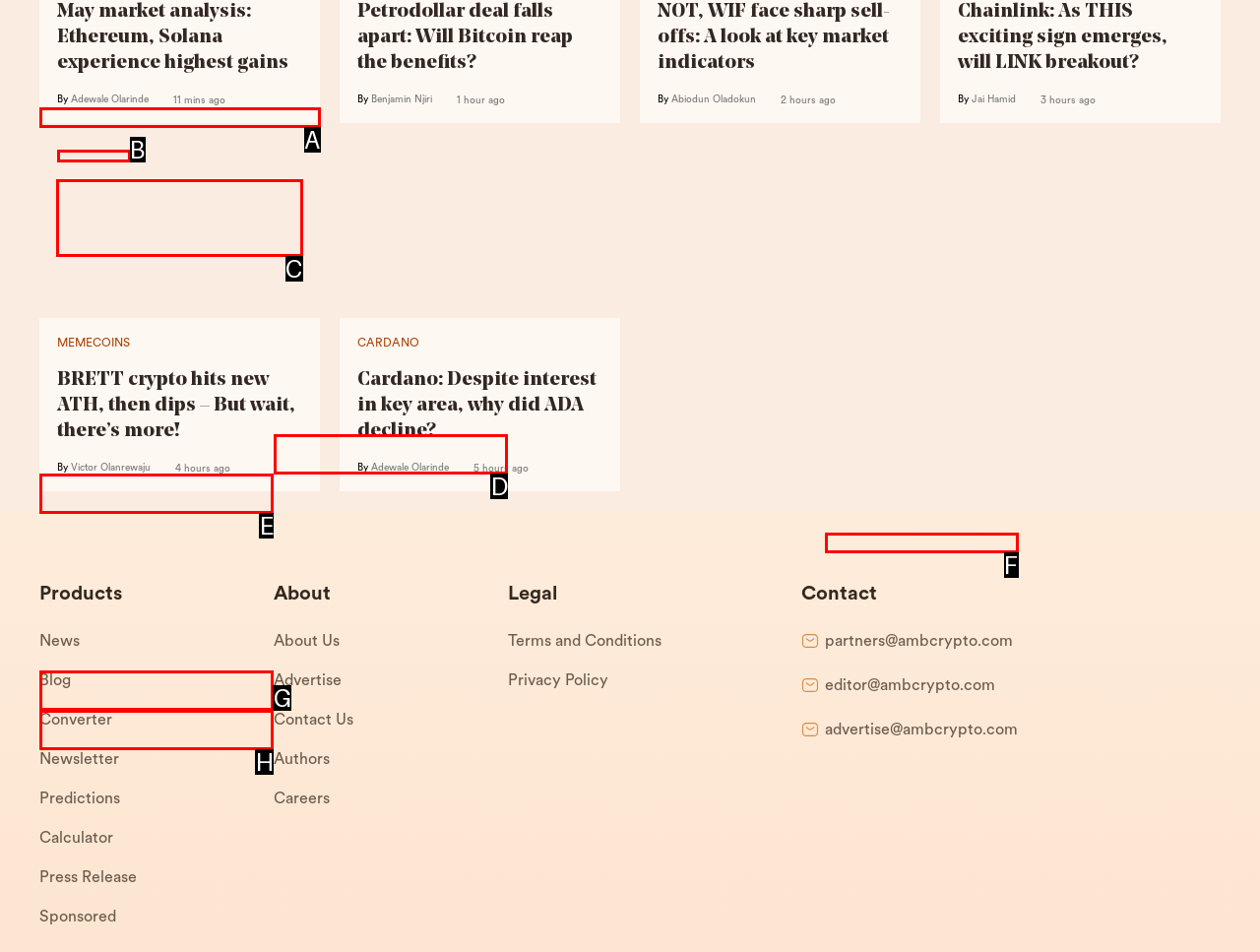Determine which option should be clicked to carry out this task: Read the article about BRETT crypto hitting new ATH
State the letter of the correct choice from the provided options.

C